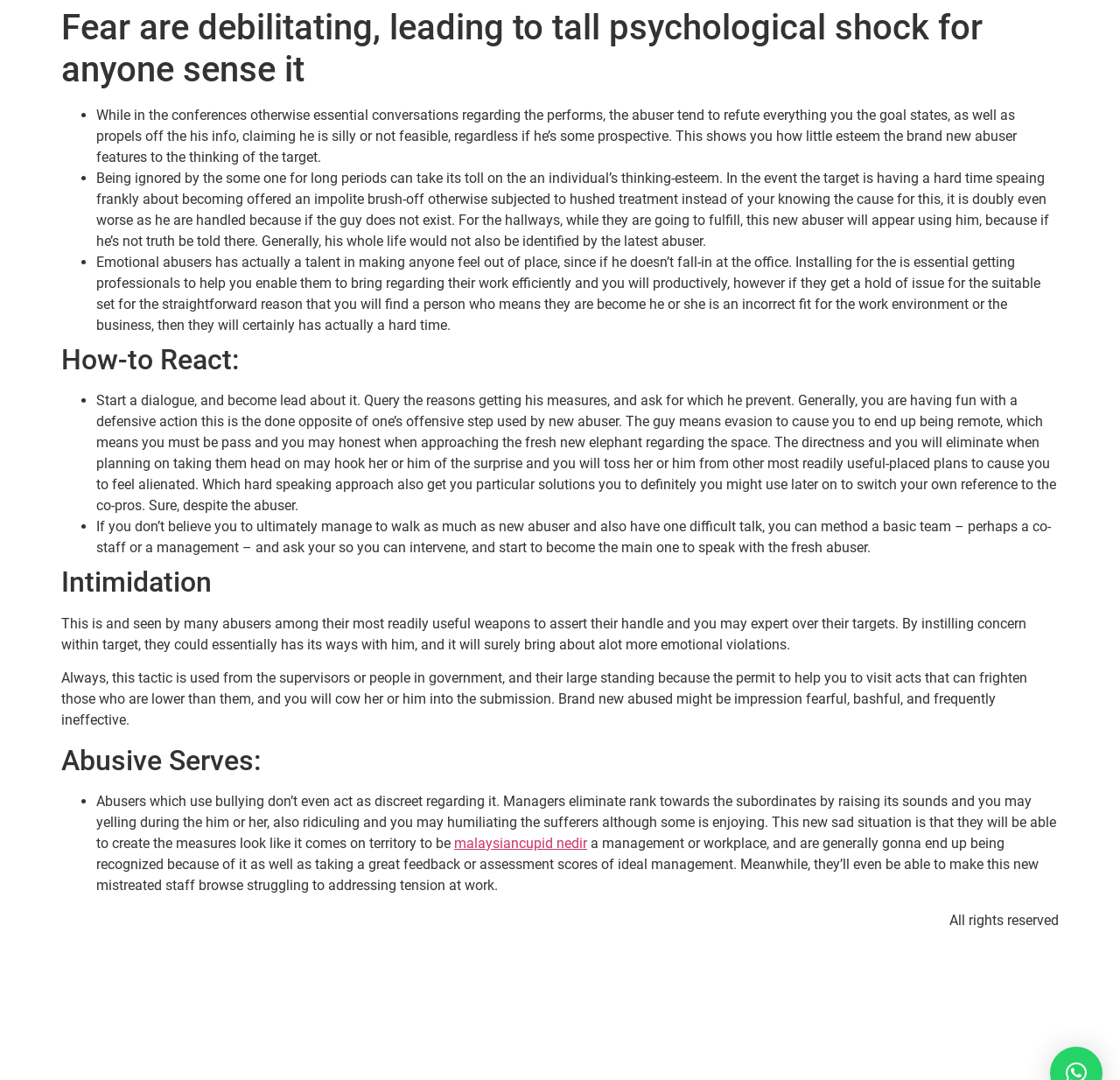Write an elaborate caption that captures the essence of the webpage.

This webpage appears to be an article discussing the topic of emotional abuse, specifically in the context of workplace relationships. The page is divided into sections, with headings that outline the different aspects of emotional abuse.

At the top of the page, there is a main heading that reads "Fear are debilitating, leading to tall psychological shock for anyone sense it – DM Ingenio". Below this, there is a section with a heading that is not explicitly stated, but appears to be an introduction to the topic of emotional abuse. This section contains several paragraphs of text that describe the behaviors of emotional abusers, including refuting the target's statements, ignoring them, and making them feel out of place.

The next section is headed "How-to React:", and provides advice on how to respond to emotional abuse. This section contains several bullet points, each with a brief description of a strategy for dealing with an abuser. These strategies include starting a dialogue, being direct and honest, and seeking help from a third party.

Below this, there is a section headed "Intimidation", which discusses the use of fear and intimidation as a tactic by emotional abusers. This section contains two paragraphs of text that describe the effects of intimidation on the target.

The next section is headed "Abusive Serves:", and appears to provide examples of abusive behaviors. This section contains several bullet points, each with a brief description of a specific behavior, such as bullying and ridiculing.

At the bottom of the page, there is a link to a related topic, "malaysiancupid nedir", and a copyright notice that reads "All rights reserved".

Throughout the page, there are several list markers (•) that indicate the start of a new bullet point or list item. The text is arranged in a clear and readable format, with headings and paragraphs that are easy to follow.